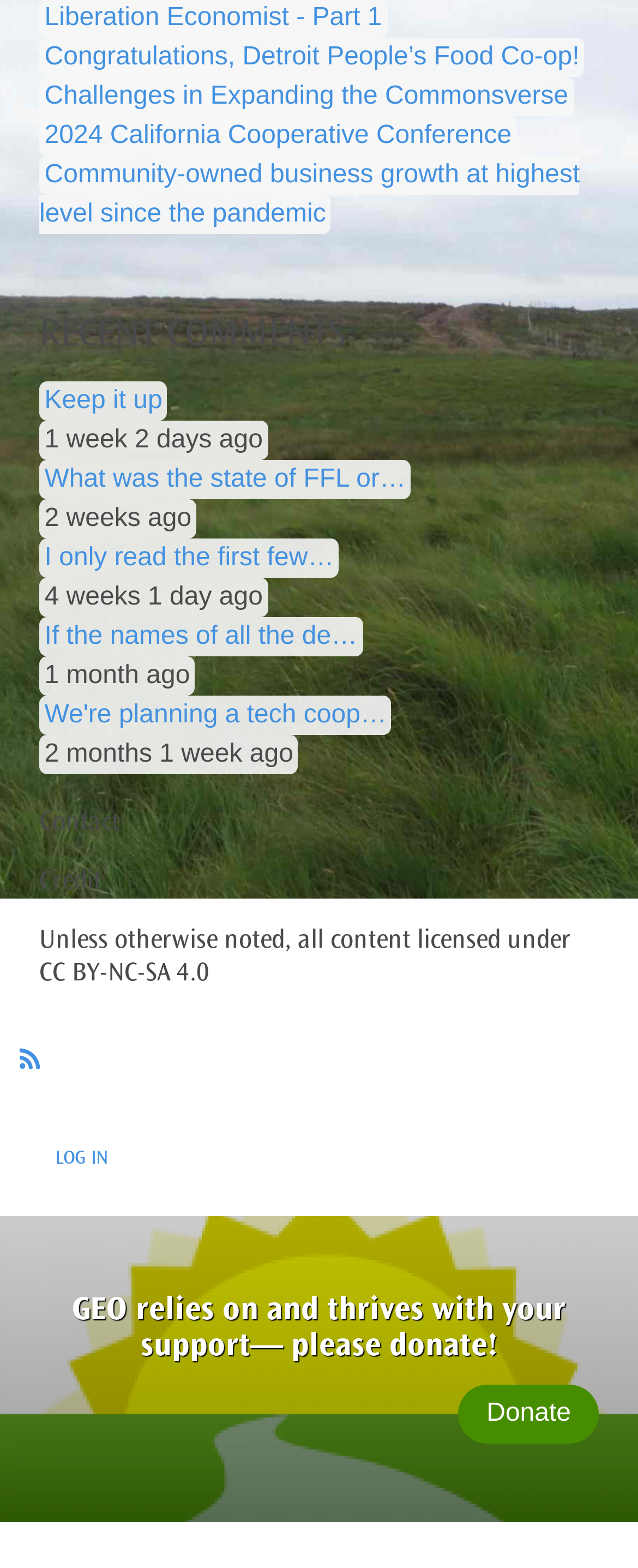What is the oldest comment in the RECENT COMMENTS section?
Please look at the screenshot and answer using one word or phrase.

2 months 1 week ago